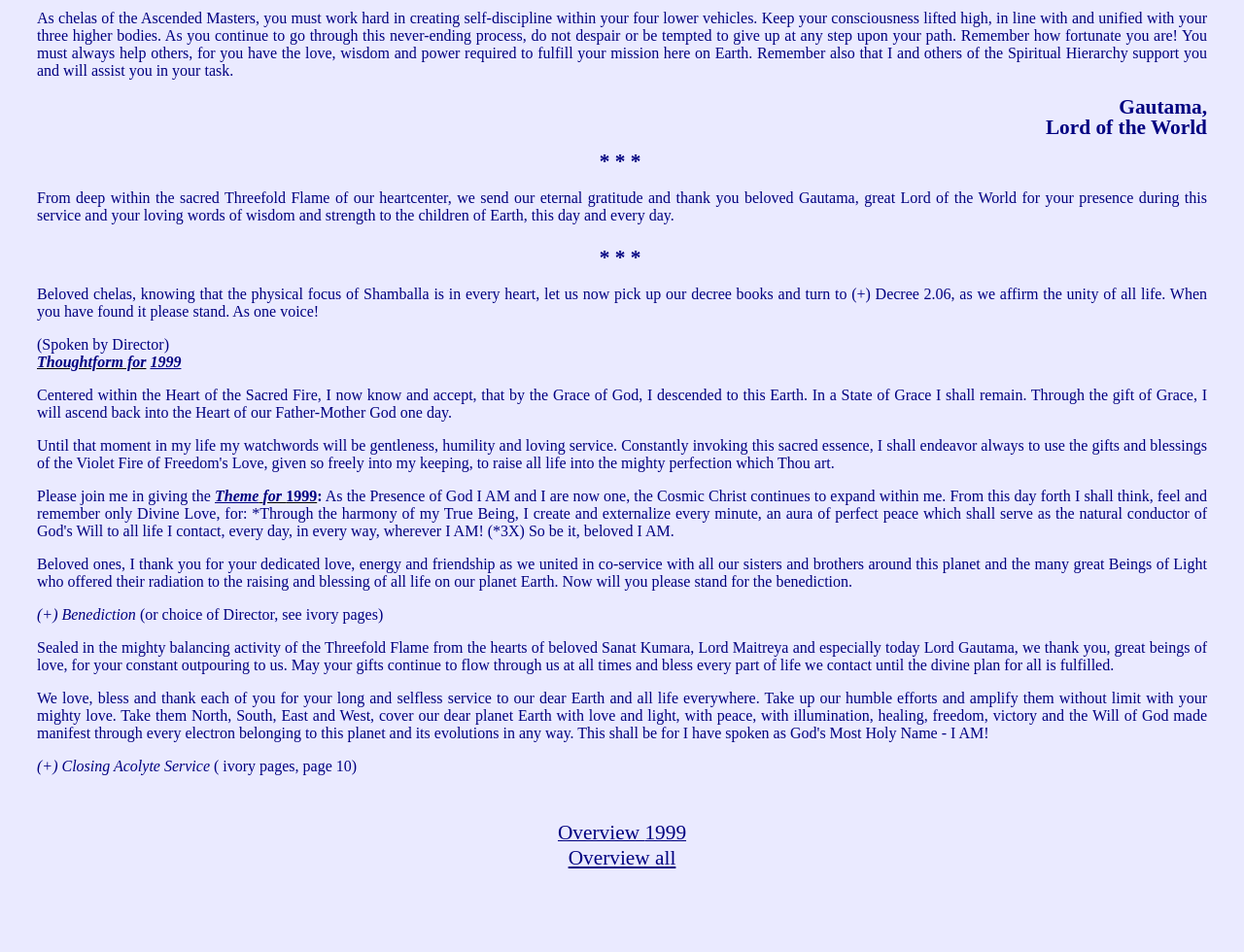What is the purpose of the decree books mentioned in the webpage?
Provide a comprehensive and detailed answer to the question.

The webpage instructs the readers to pick up their decree books and turn to Decree 2.06, which is meant to affirm the unity of all life. This suggests that the decree books are used for spiritual practices or rituals that promote unity and harmony.